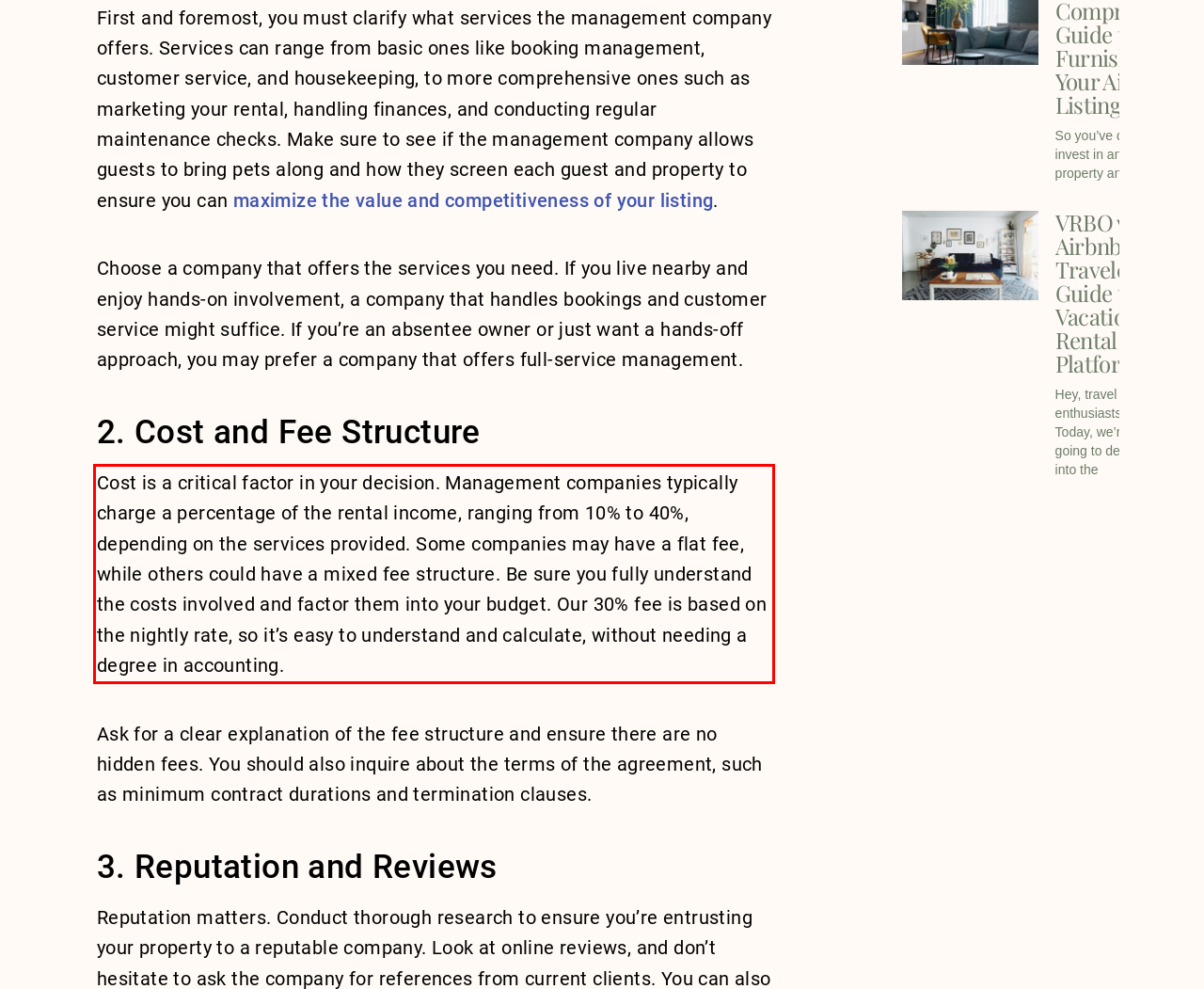Please look at the webpage screenshot and extract the text enclosed by the red bounding box.

Cost is a critical factor in your decision. Management companies typically charge a percentage of the rental income, ranging from 10% to 40%, depending on the services provided. Some companies may have a flat fee, while others could have a mixed fee structure. Be sure you fully understand the costs involved and factor them into your budget. Our 30% fee is based on the nightly rate, so it’s easy to understand and calculate, without needing a degree in accounting.